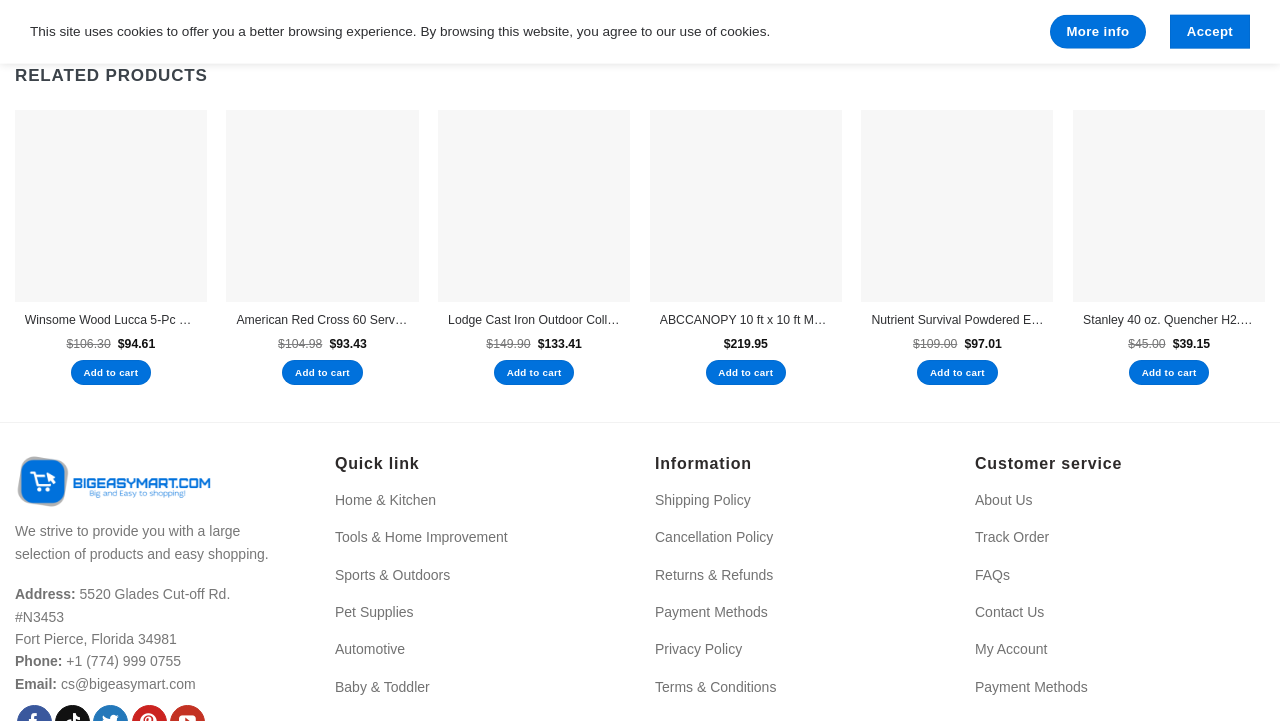Please find the bounding box coordinates of the element's region to be clicked to carry out this instruction: "Click on 'Home & Kitchen'".

[0.262, 0.678, 0.341, 0.709]